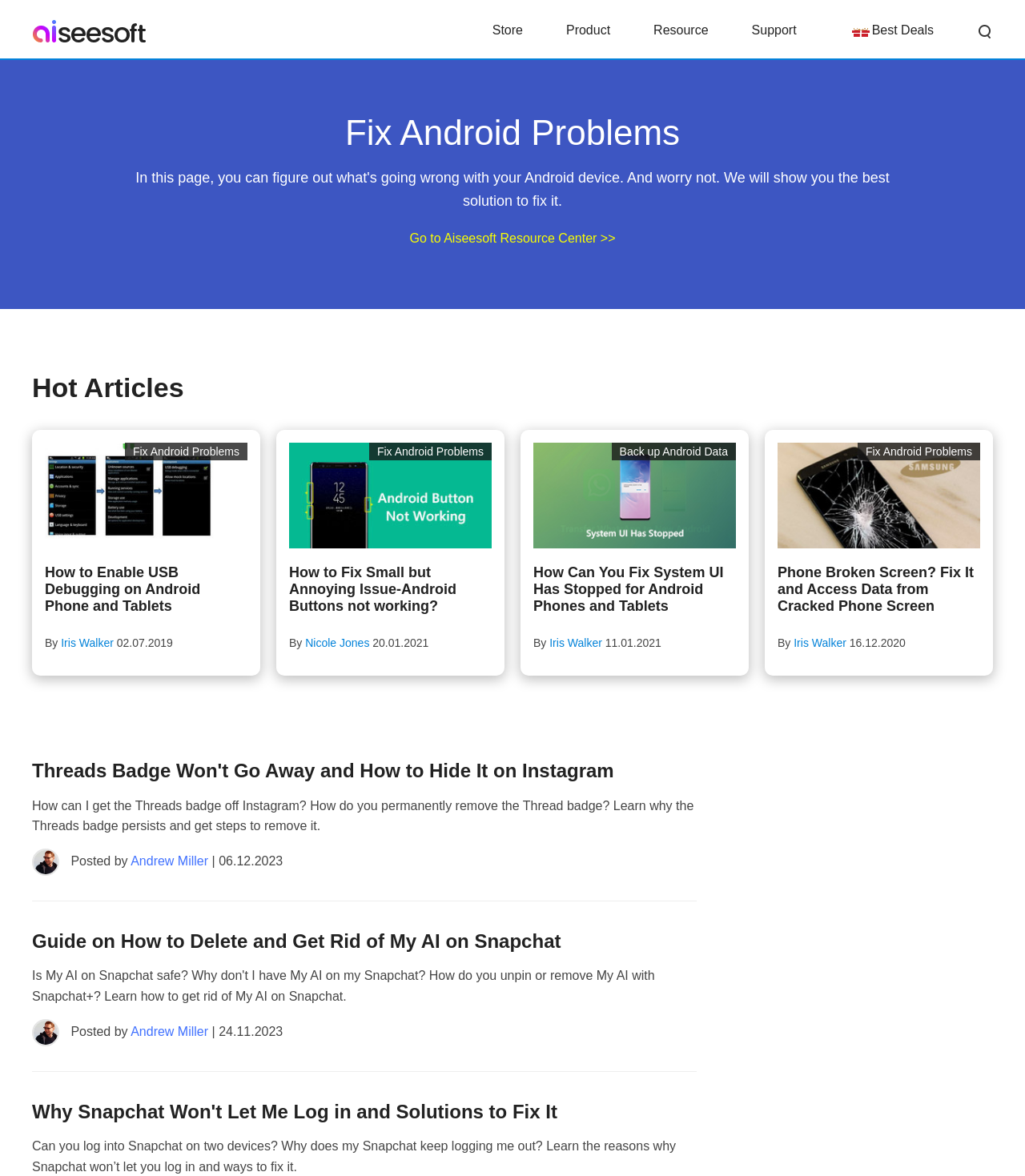Determine the bounding box coordinates for the region that must be clicked to execute the following instruction: "Click on the 'Aiseesoft' link".

[0.031, 0.01, 0.144, 0.037]